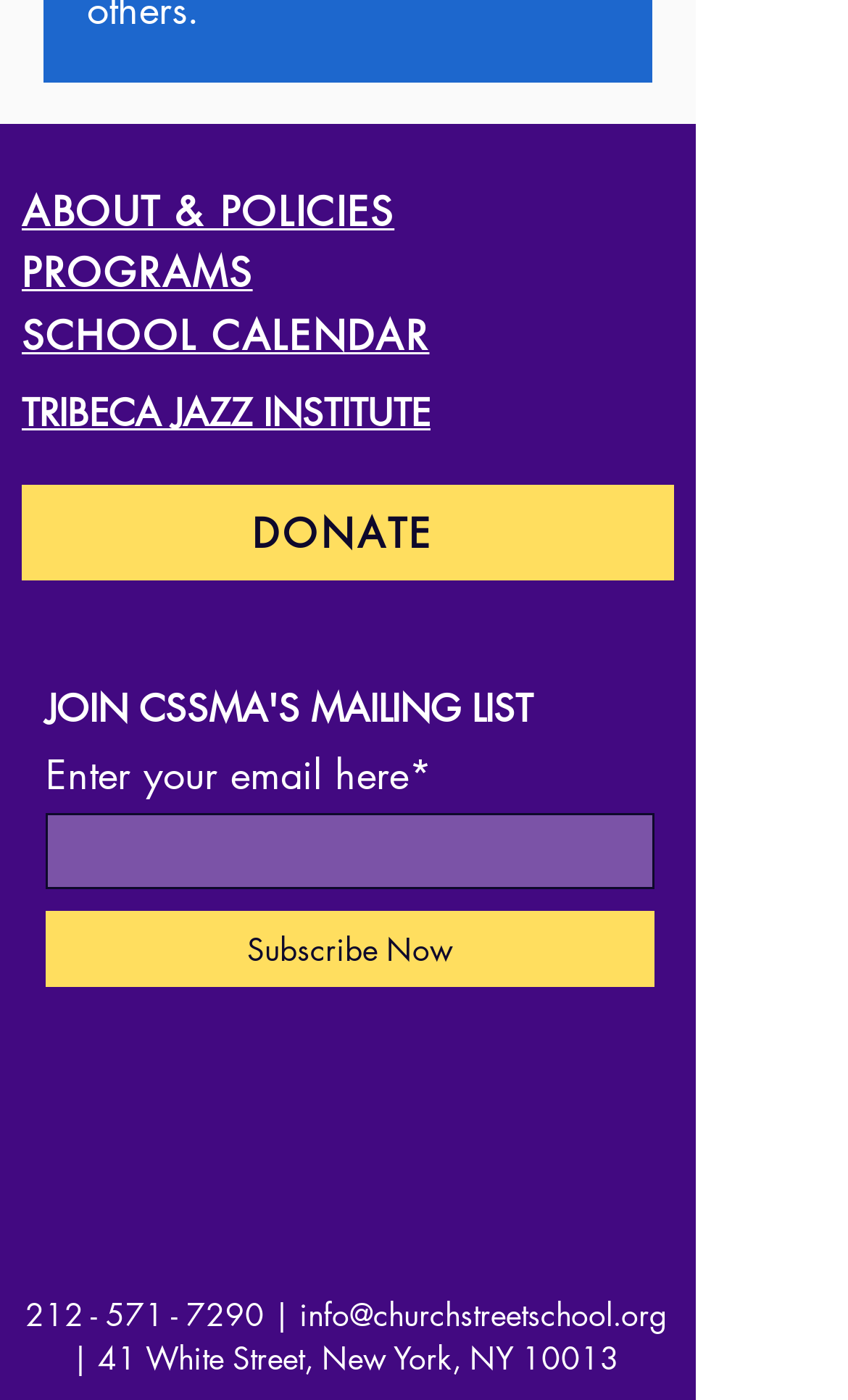How many social media links are there? Using the information from the screenshot, answer with a single word or phrase.

2